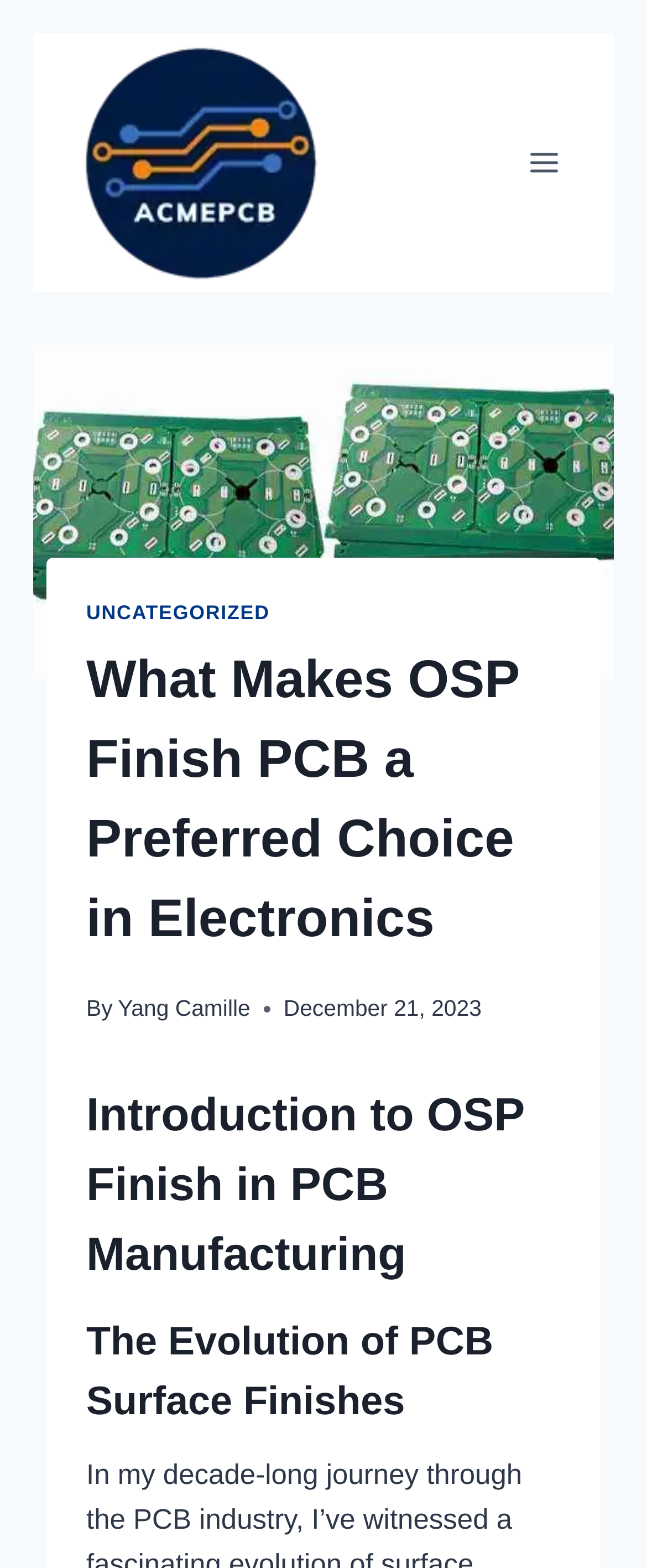What is the logo above the menu button?
Answer the question based on the image using a single word or a brief phrase.

acme-logo-pcb